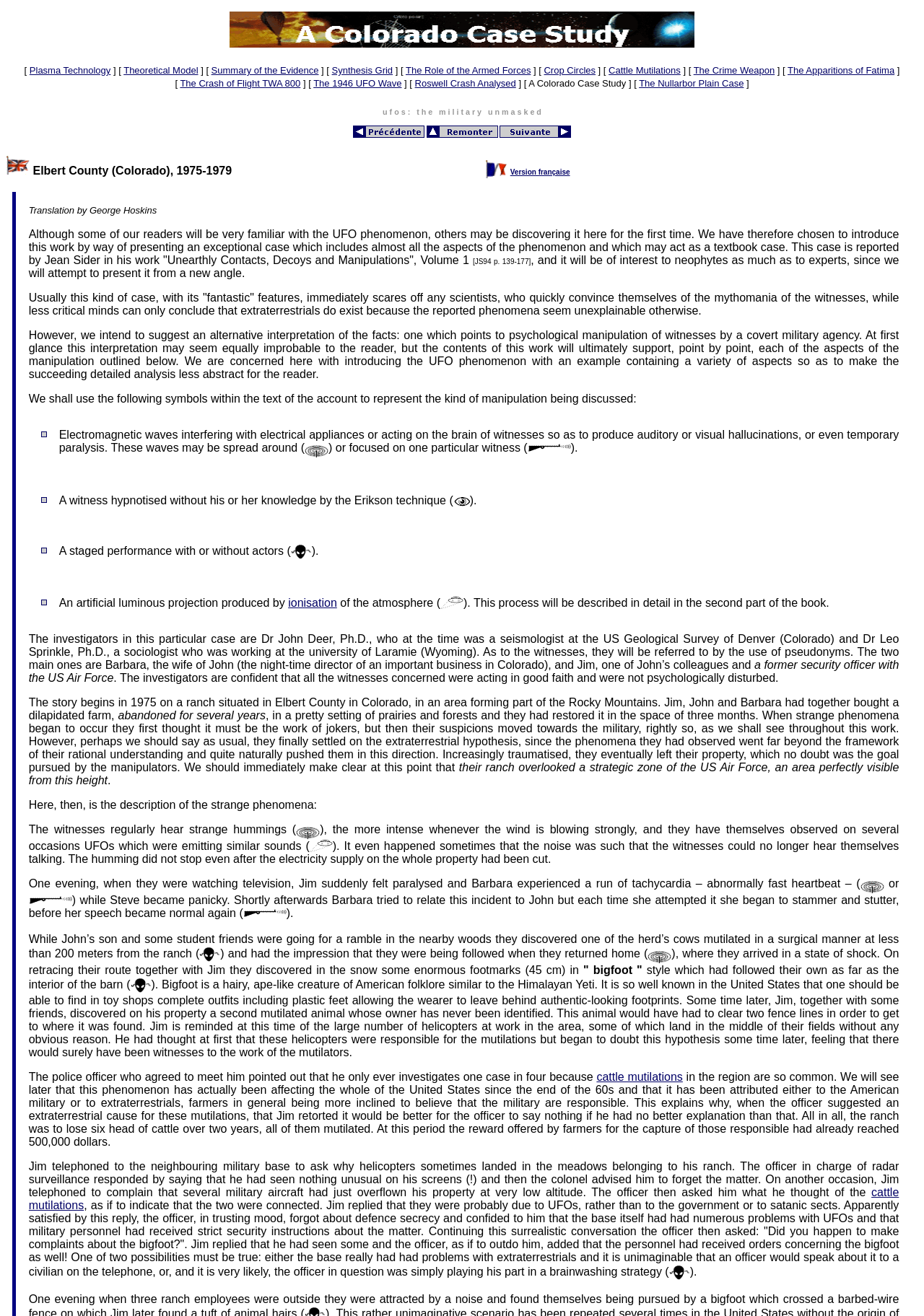What is the name of the university where Dr Leo Sprinkle worked? Based on the screenshot, please respond with a single word or phrase.

University of Laramie